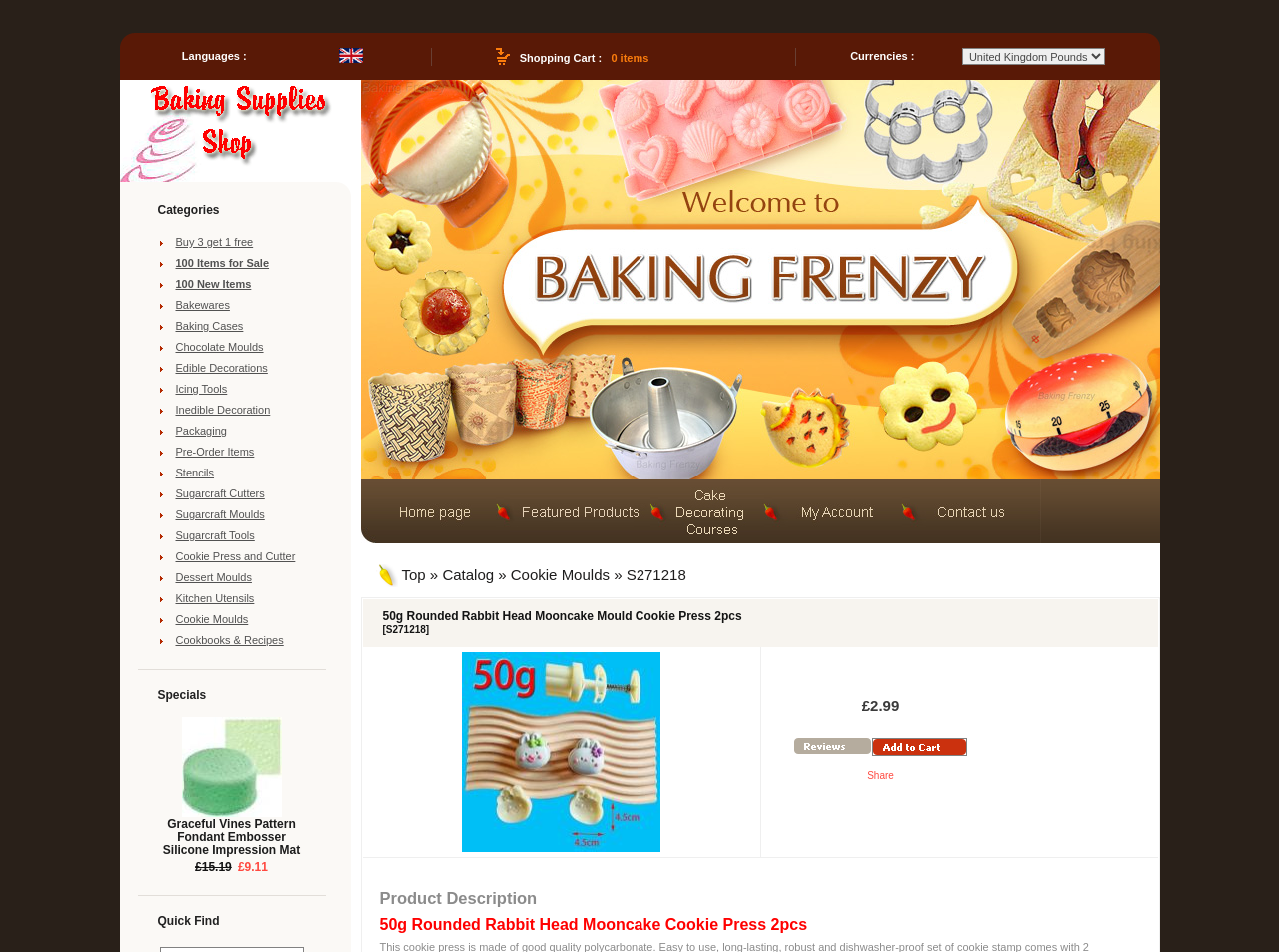Please mark the bounding box coordinates of the area that should be clicked to carry out the instruction: "View Disclaimer".

None